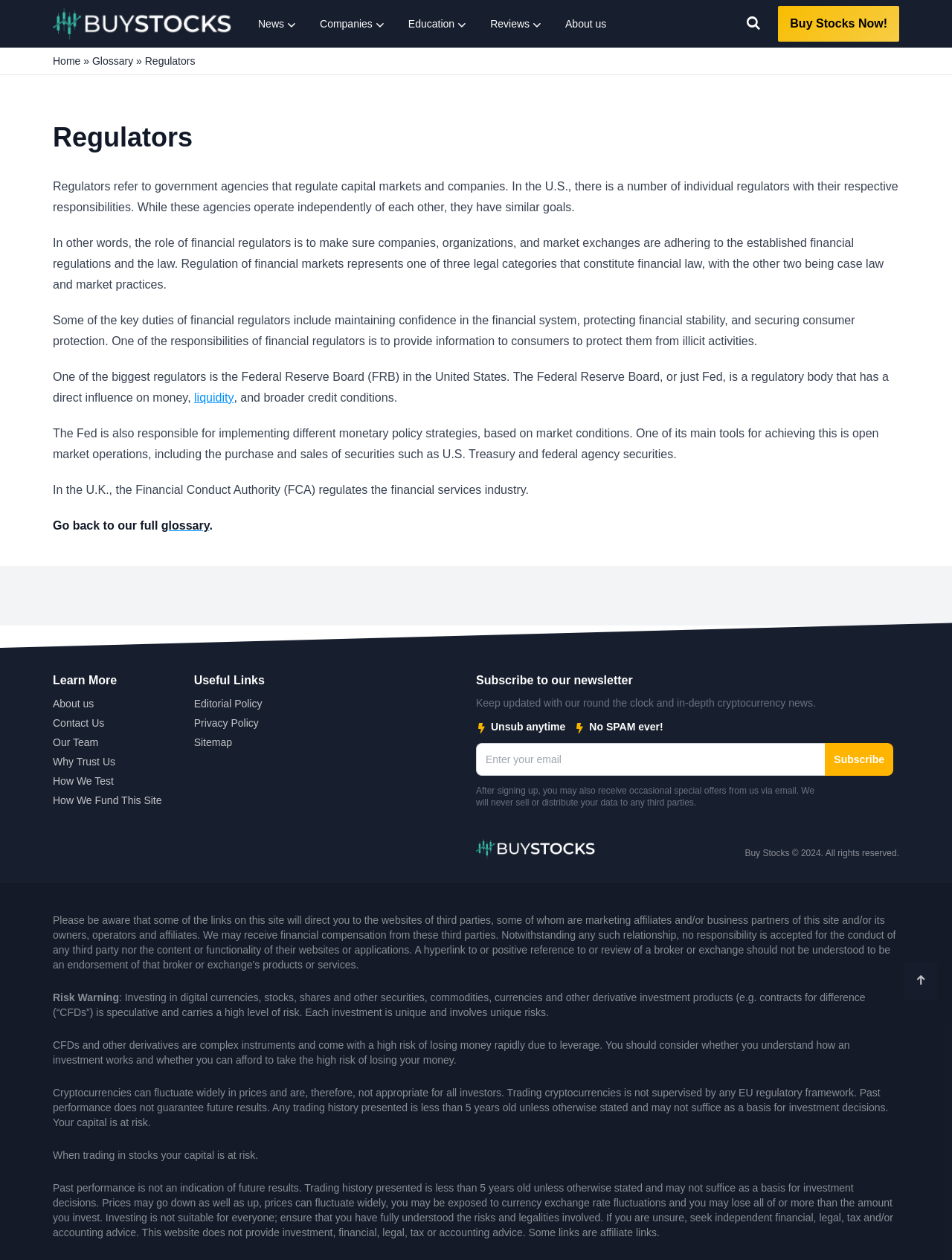Calculate the bounding box coordinates for the UI element based on the following description: "How We Fund This Site". Ensure the coordinates are four float numbers between 0 and 1, i.e., [left, top, right, bottom].

[0.055, 0.629, 0.201, 0.642]